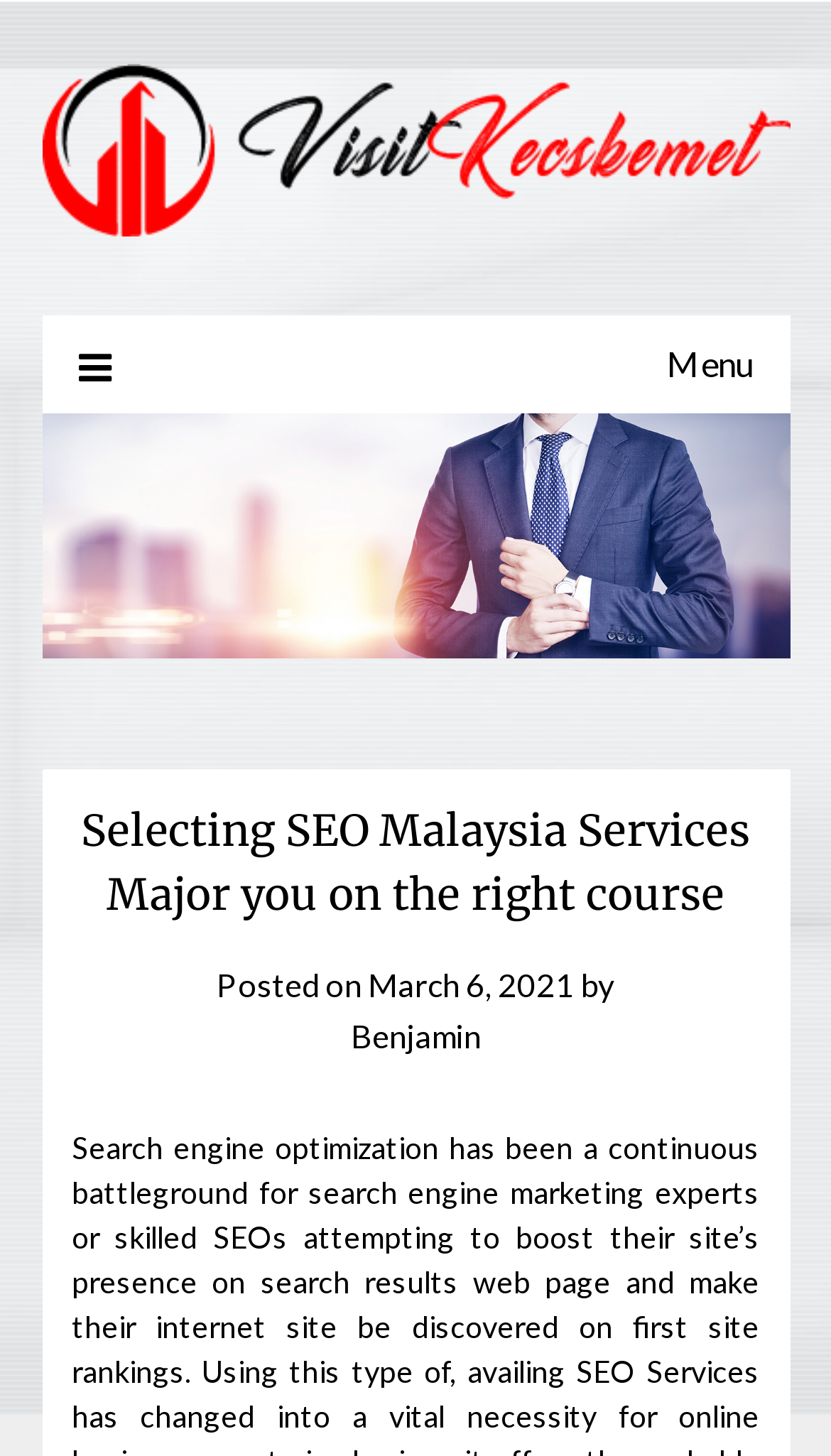Who is the author of the latest article?
Can you provide a detailed and comprehensive answer to the question?

I found the author of the latest article by looking at the header section of the webpage, where it says 'by' followed by a link with the author's name 'Benjamin'.